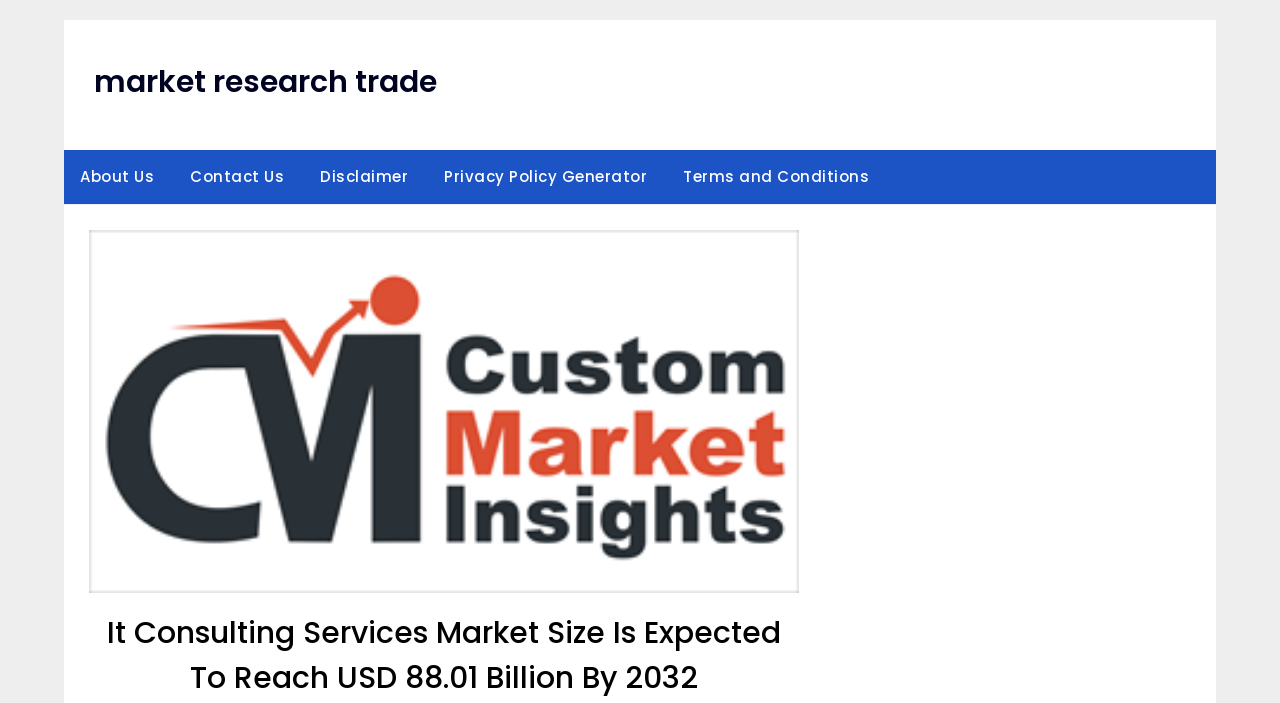Identify the first-level heading on the webpage and generate its text content.

It Consulting Services Market Size Is Expected To Reach USD 88.01 Billion By 2032